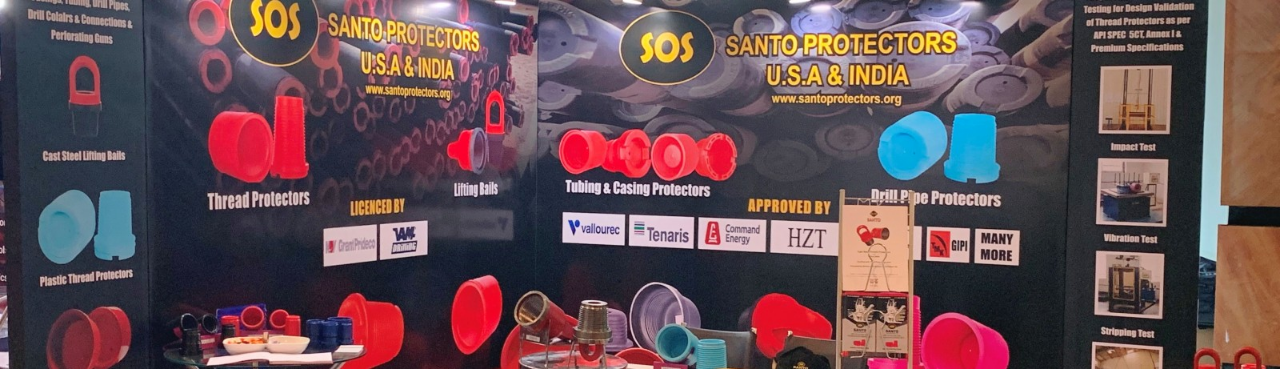Give a concise answer using one word or a phrase to the following question:
What type of products are showcased in the booth?

Oil and gas industry products